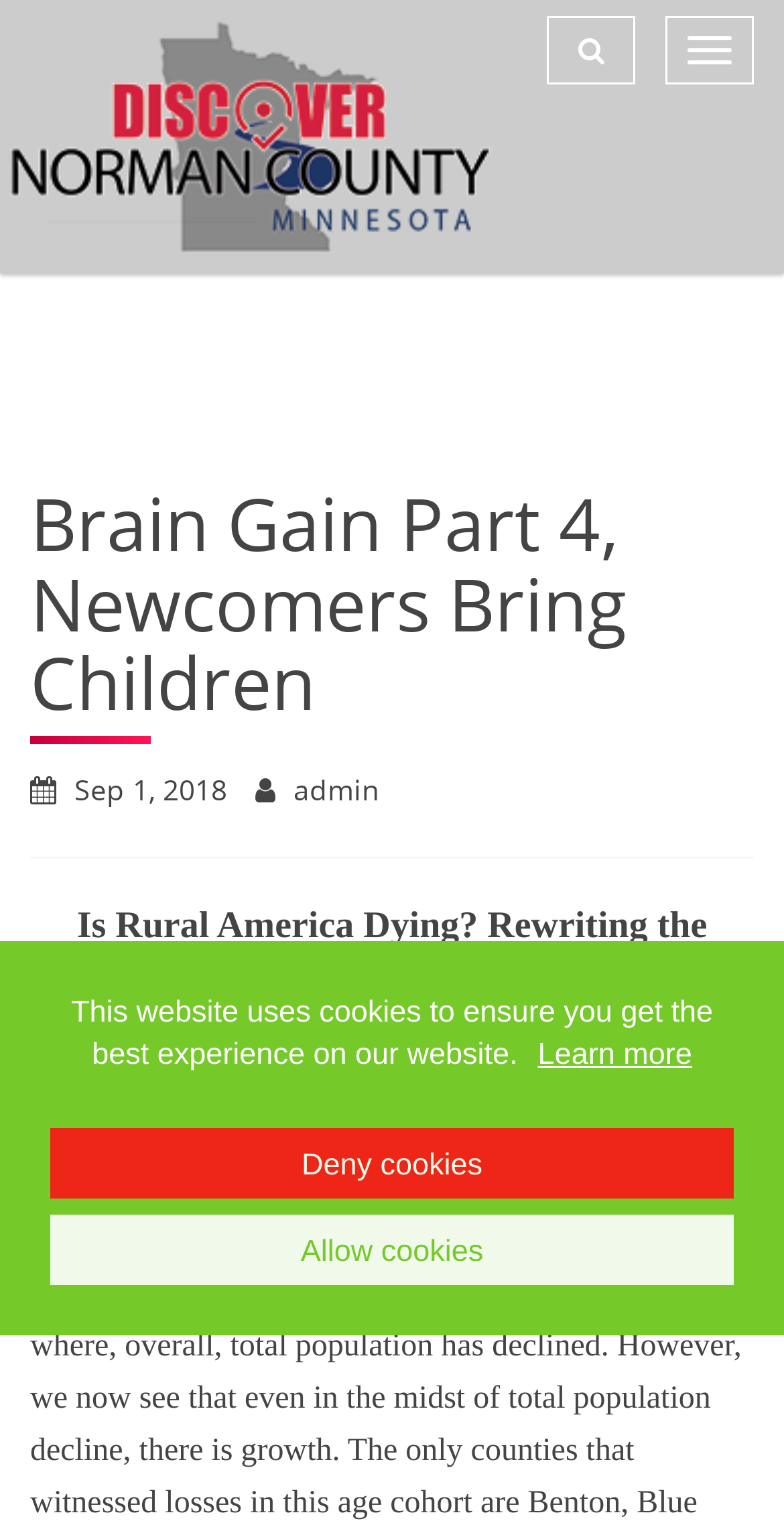Describe all the significant parts and information present on the webpage.

The webpage is about an article titled "Brain Gain Part 4, Recruitment vs Retention" and appears to be a news article or blog post. At the top of the page, there is a notification bar with a message about the website using cookies, accompanied by links to "Learn more" and options to "Deny cookies" or "Allow cookies". 

On the top-right corner, there is a button to "Toggle navigation". Below this, there is a horizontal menu with a link to "Norman County EDA", which is accompanied by an image of the same name. 

The main content of the page is divided into sections. The first section has a heading that reads "Brain Gain Part 4, Newcomers Bring Children". Below this, there is a date "Sep 1, 2018" and the author's name "admin". 

The main article text is titled "Is Rural America Dying? Rewriting the Rural Narrative, Ben Winchester U of M" and is followed by a subtitle "Part 4 of a Series". The author of the article is Marijo Vik, and the article is from www.normancountynewsonline.com.